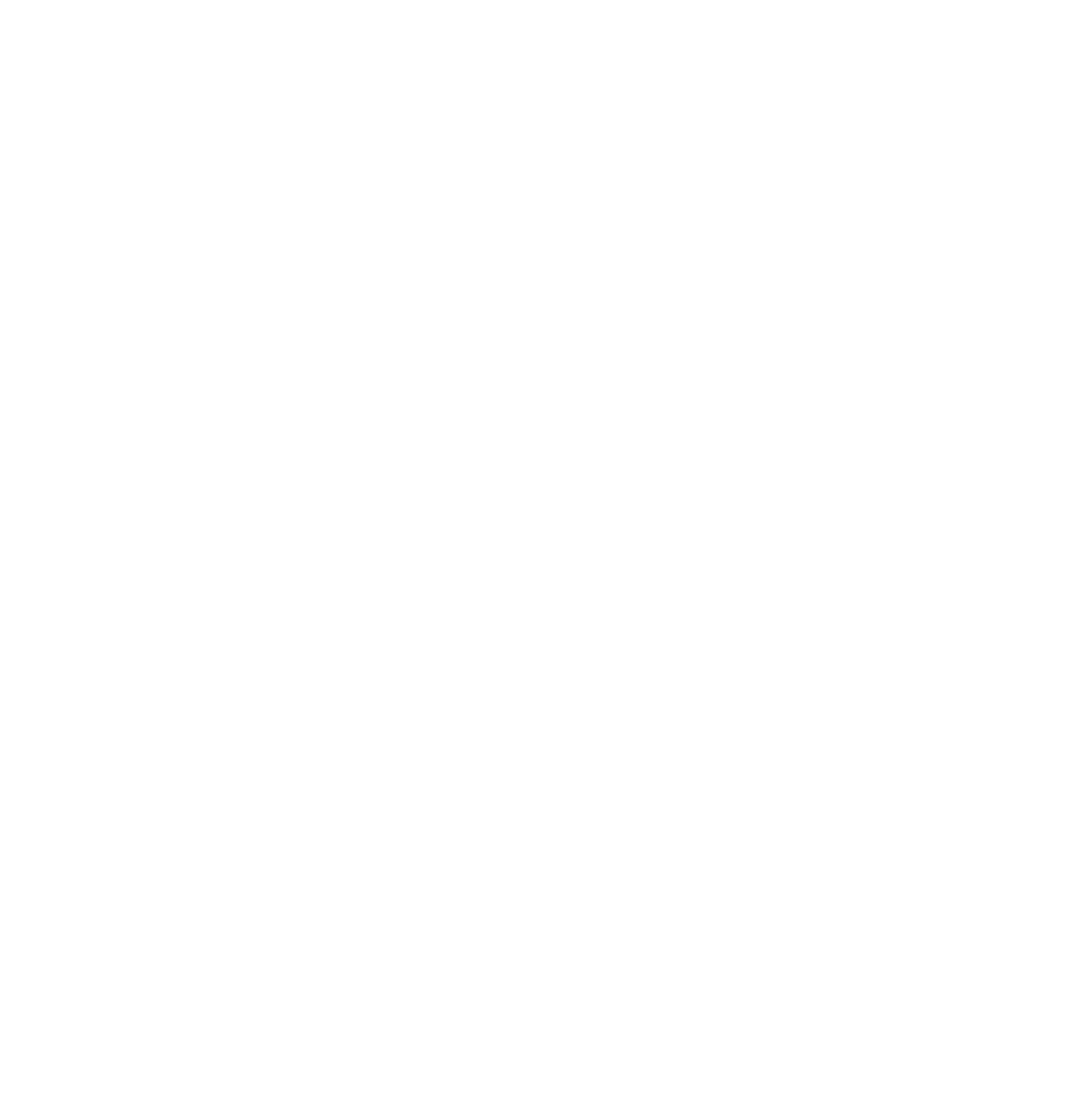What is the fax number of Evolve Functional Rehabilitation?
Provide a detailed answer to the question, using the image to inform your response.

The fax number of Evolve Functional Rehabilitation is mentioned at the bottom of the webpage, which is 306-782-0311.